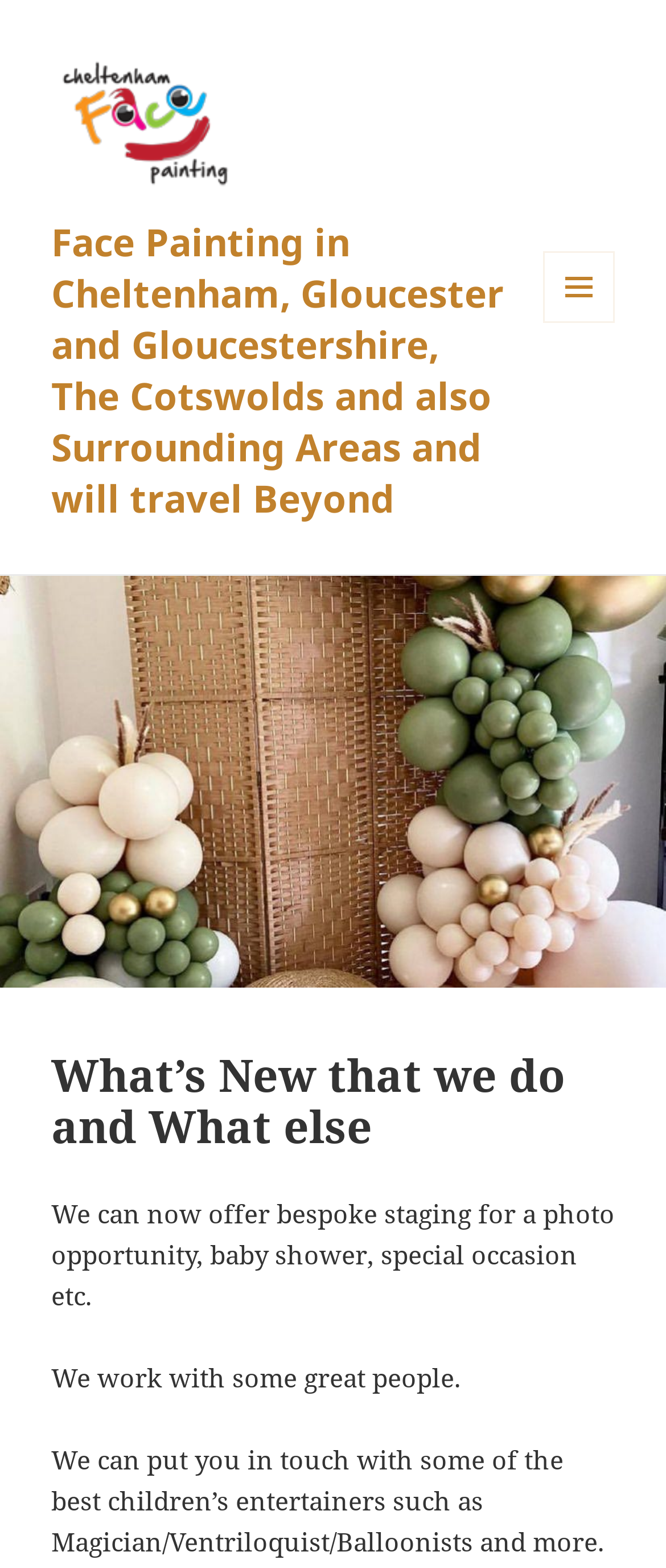Please determine the bounding box coordinates for the UI element described as: "Menu and widgets".

[0.815, 0.16, 0.923, 0.206]